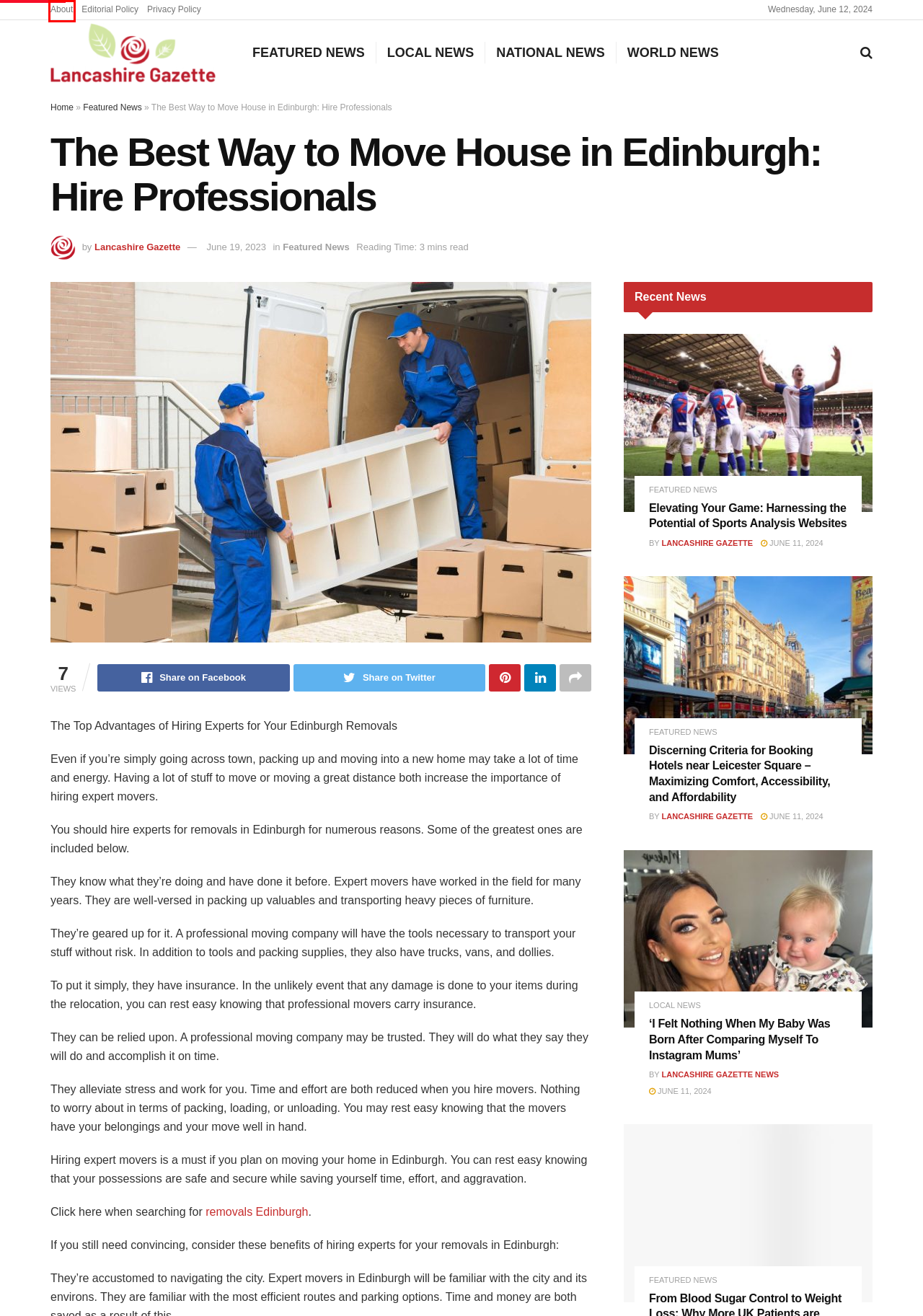Look at the screenshot of the webpage and find the element within the red bounding box. Choose the webpage description that best fits the new webpage that will appear after clicking the element. Here are the candidates:
A. World News Archives - Lancashire Gazette
B. Lancashire Gazette News, Author at Lancashire Gazette
C. Elevating Your Game: Harnessing the Potential of Sports Analysis Websites - Lancashire Gazette
D. Local News Archives - Lancashire Gazette
E. About - Lancashire Gazette
F. 'I Felt Nothing When My Baby Was Born After Comparing Myself To Instagram Mums' - Lancashire Gazette
G. Featured News Archives - Lancashire Gazette
H. National News Archives - Lancashire Gazette

E